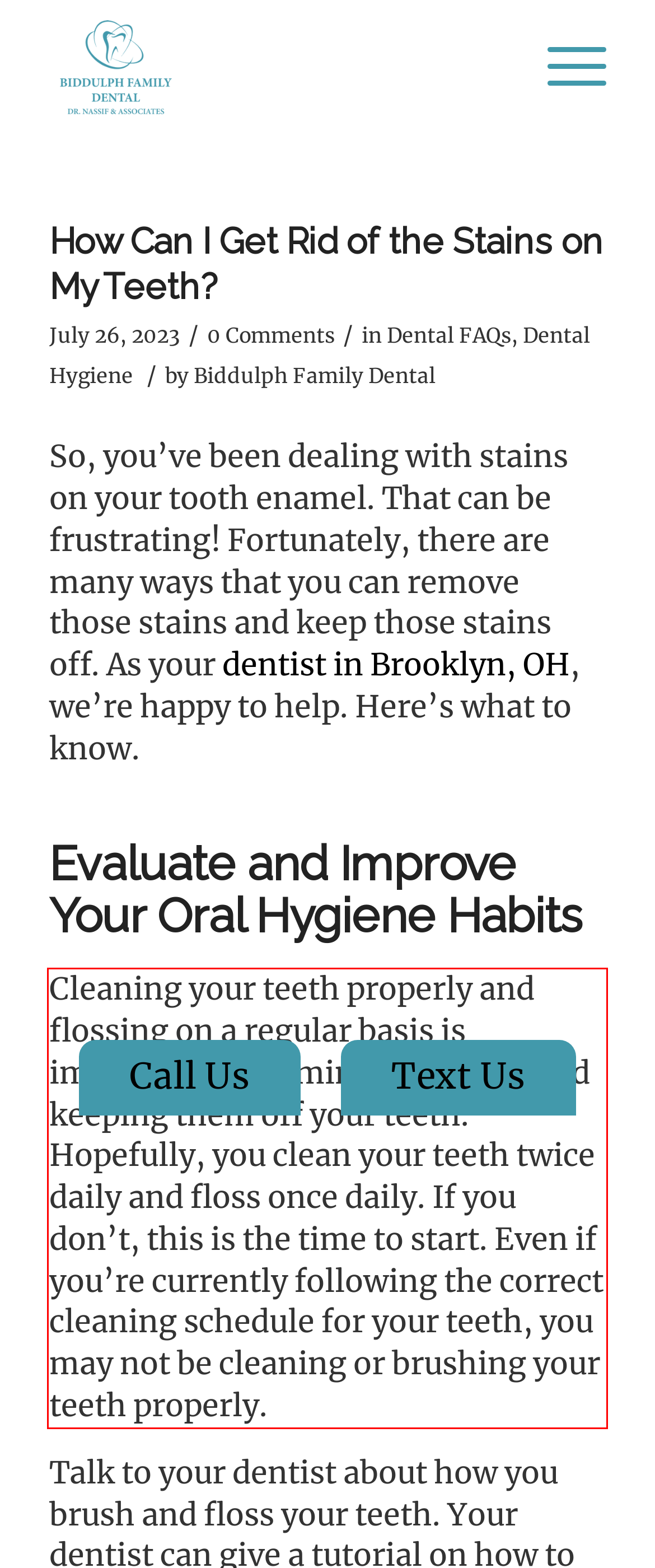Look at the provided screenshot of the webpage and perform OCR on the text within the red bounding box.

Cleaning your teeth properly and flossing on a regular basis is important for eliminating stains and keeping them off your teeth. Hopefully, you clean your teeth twice daily and floss once daily. If you don’t, this is the time to start. Even if you’re currently following the correct cleaning schedule for your teeth, you may not be cleaning or brushing your teeth properly.